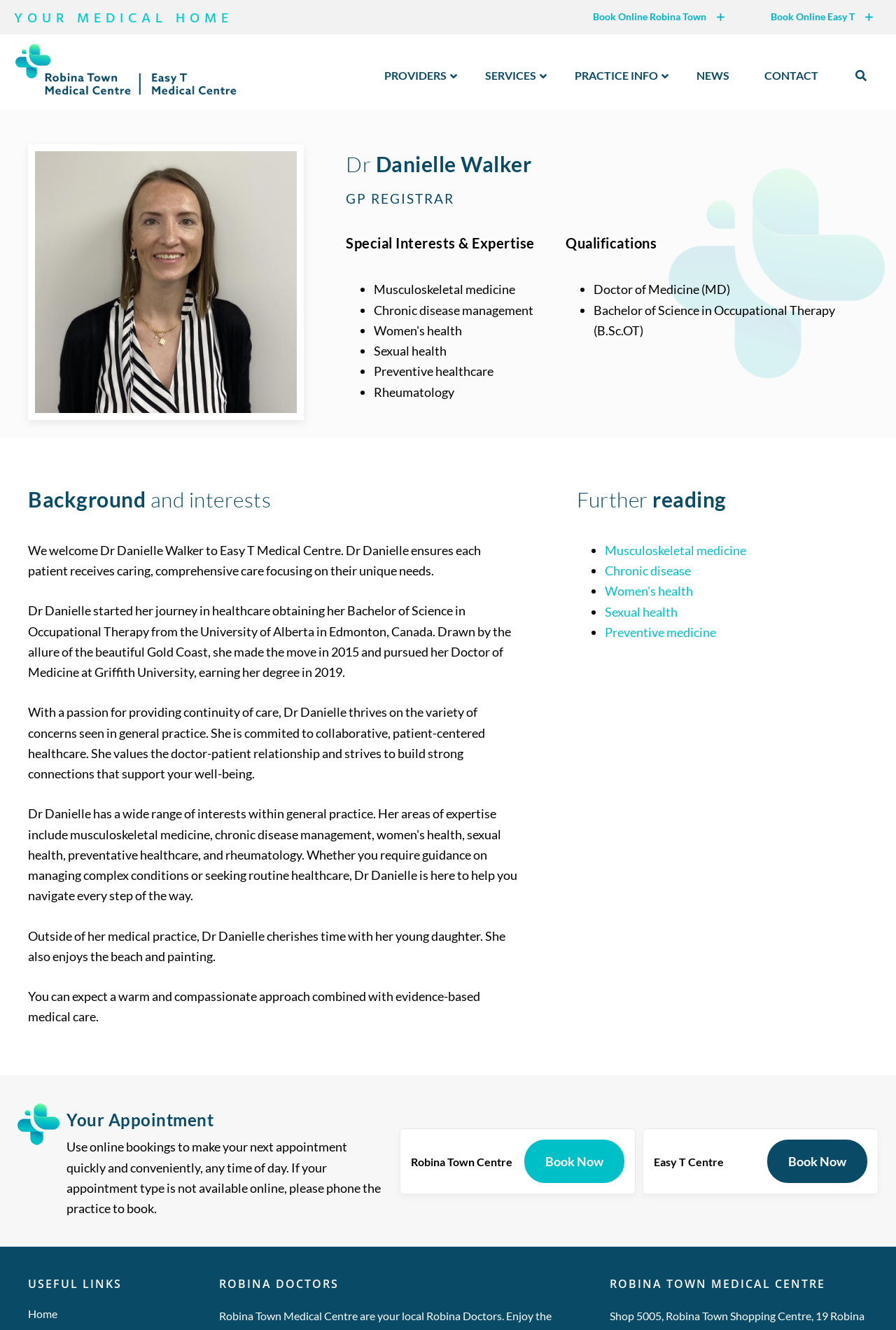Please locate and generate the primary heading on this webpage.

Dr Danielle Walker